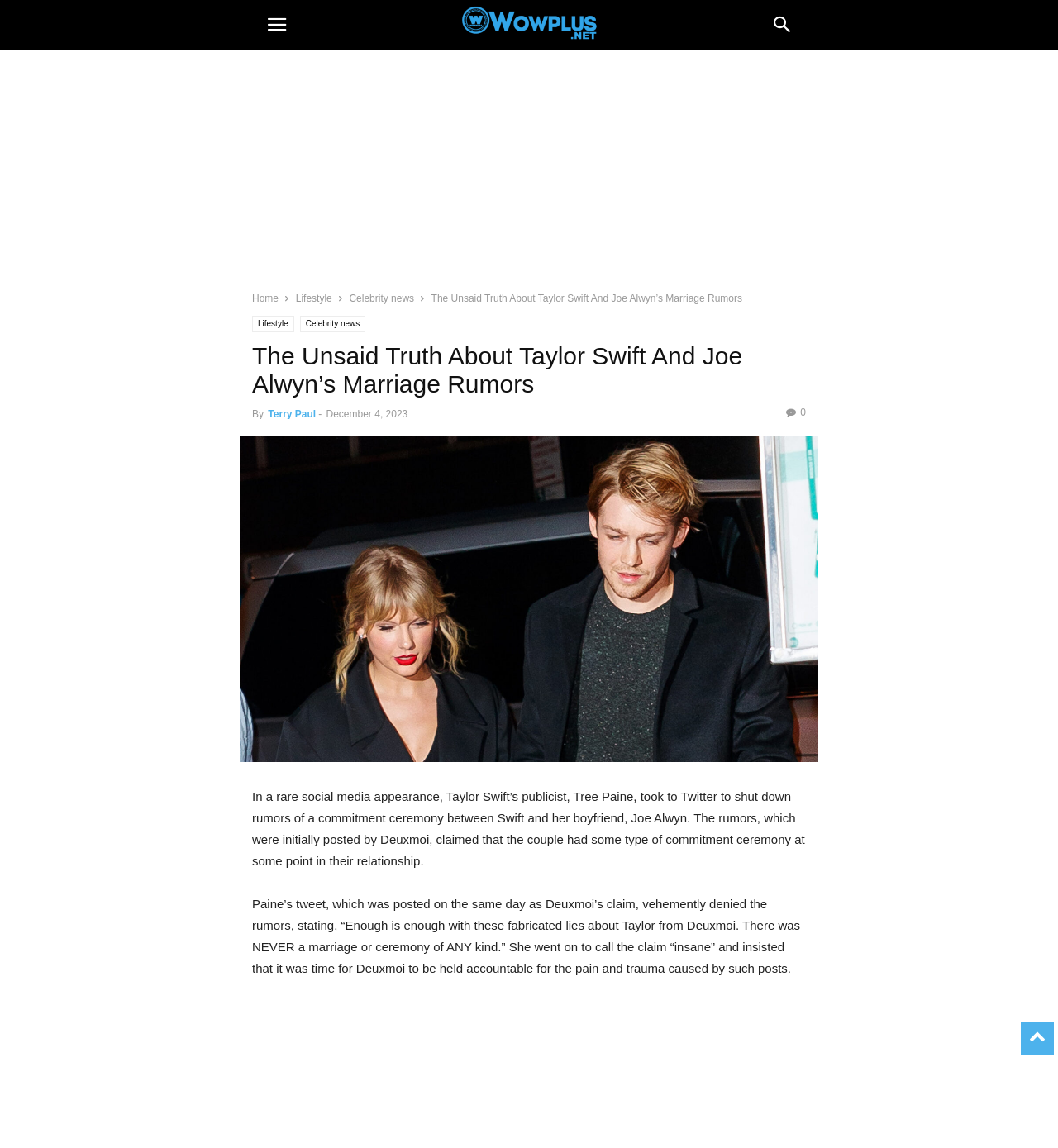Based on the element description: "title="Coral UPGRADE New Pedijet-05"", identify the UI element and provide its bounding box coordinates. Use four float numbers between 0 and 1, [left, top, right, bottom].

None